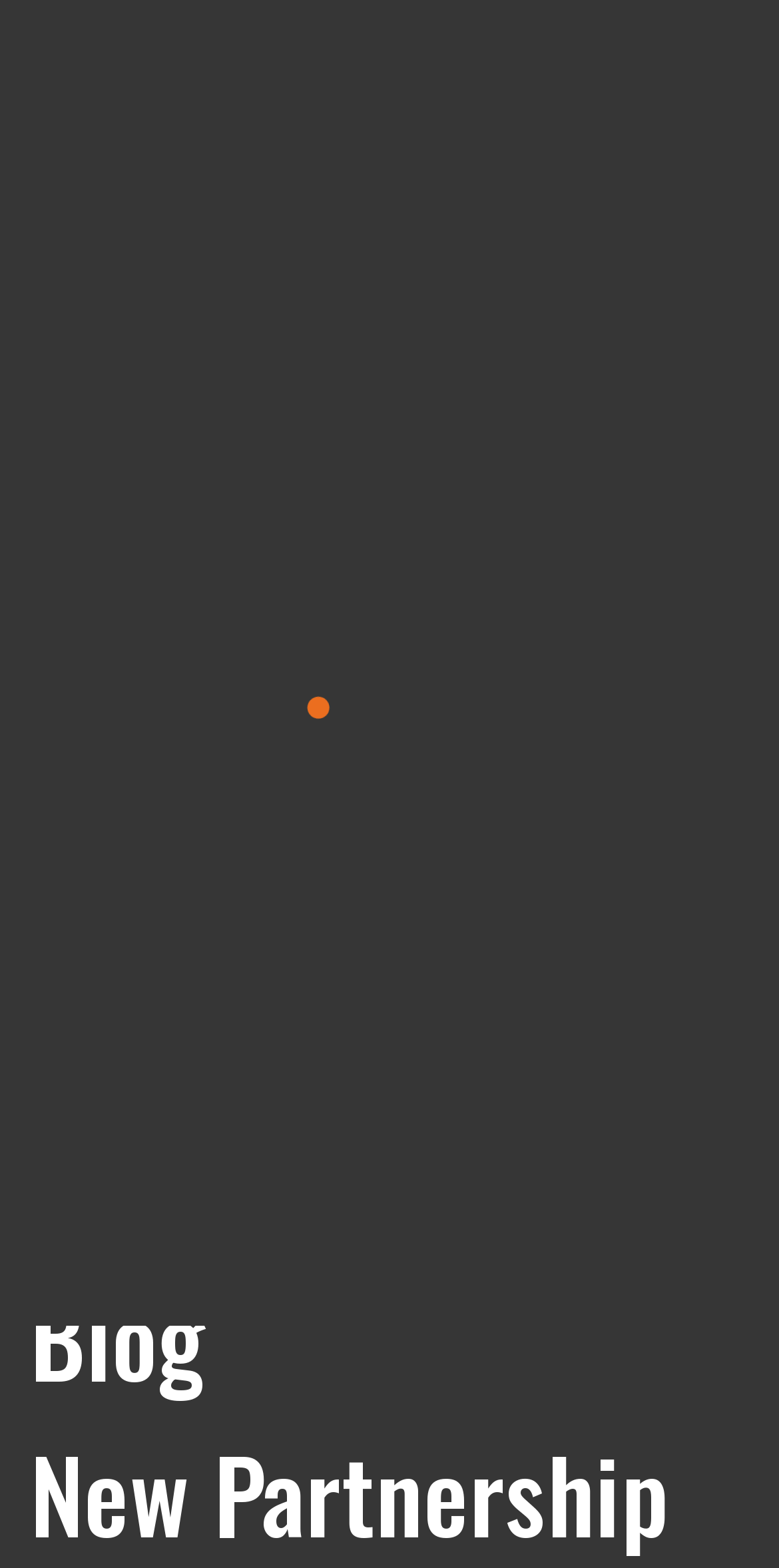Locate the UI element described as follows: "Newsroom". Return the bounding box coordinates as four float numbers between 0 and 1 in the order [left, top, right, bottom].

[0.237, 0.112, 0.427, 0.138]